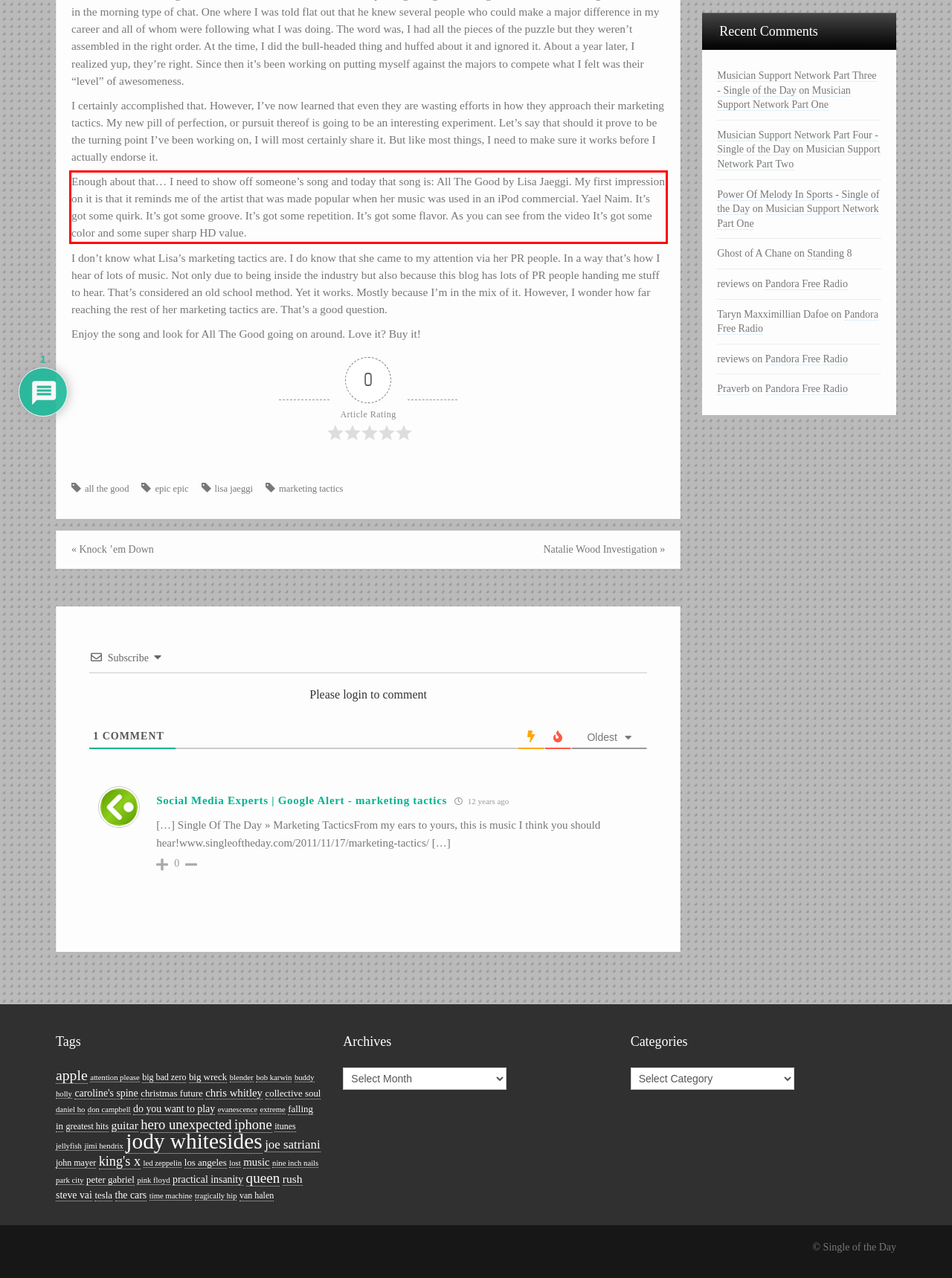Please extract the text content within the red bounding box on the webpage screenshot using OCR.

Enough about that… I need to show off someone’s song and today that song is: All The Good by Lisa Jaeggi. My first impression on it is that it reminds me of the artist that was made popular when her music was used in an iPod commercial. Yael Naim. It’s got some quirk. It’s got some groove. It’s got some repetition. It’s got some flavor. As you can see from the video It’s got some color and some super sharp HD value.